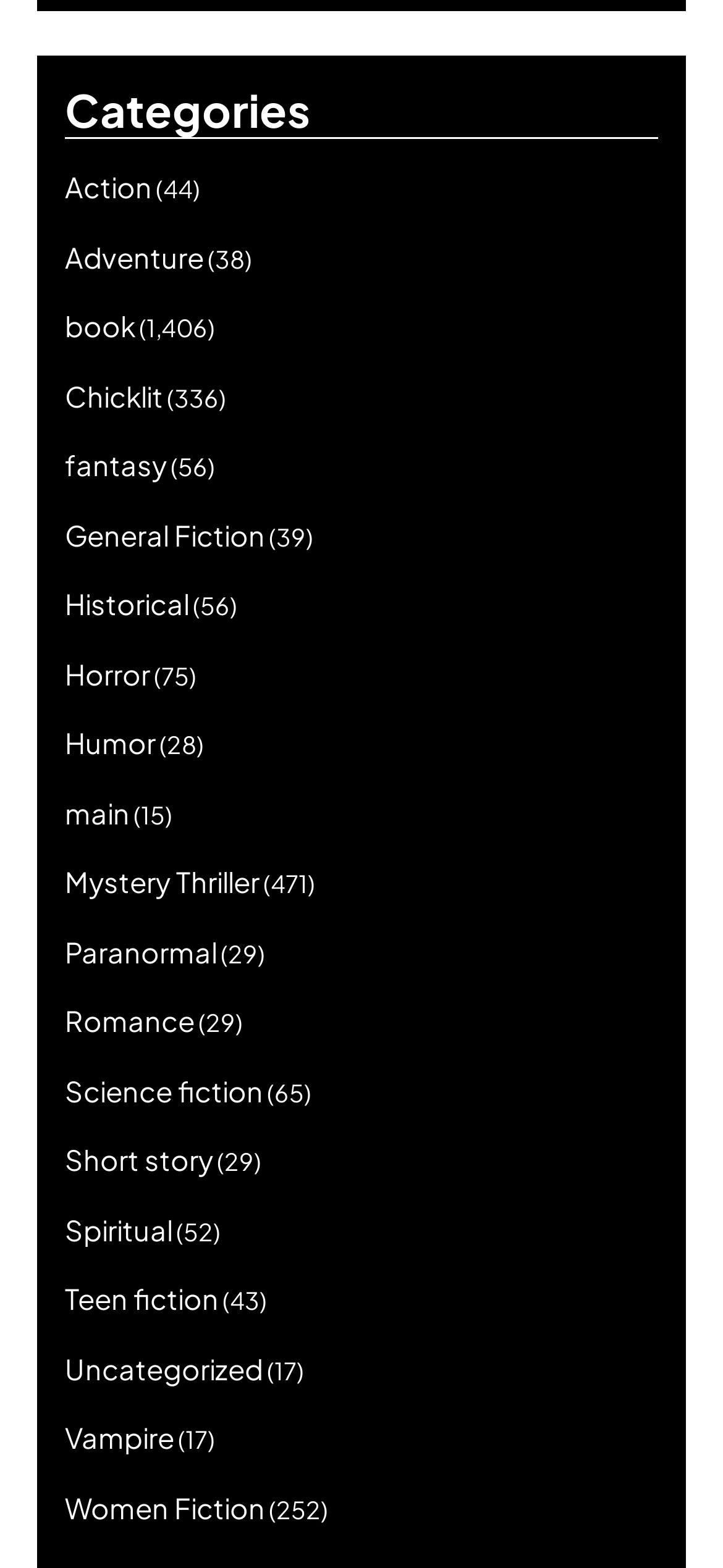From the webpage screenshot, identify the region described by fantasy. Provide the bounding box coordinates as (top-left x, top-left y, bottom-right x, bottom-right y), with each value being a floating point number between 0 and 1.

[0.09, 0.285, 0.231, 0.307]